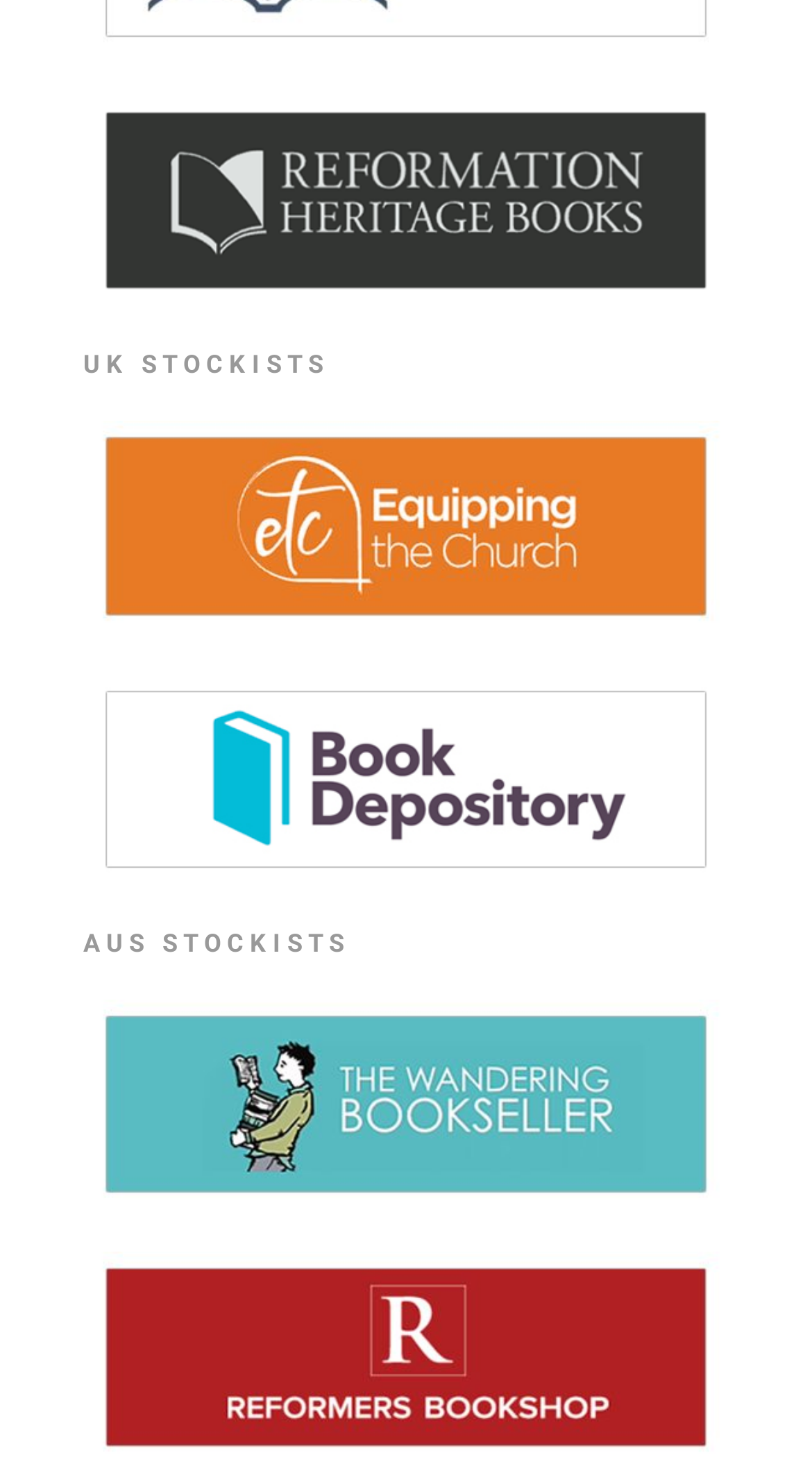Answer this question using a single word or a brief phrase:
How many links are there on the webpage?

4